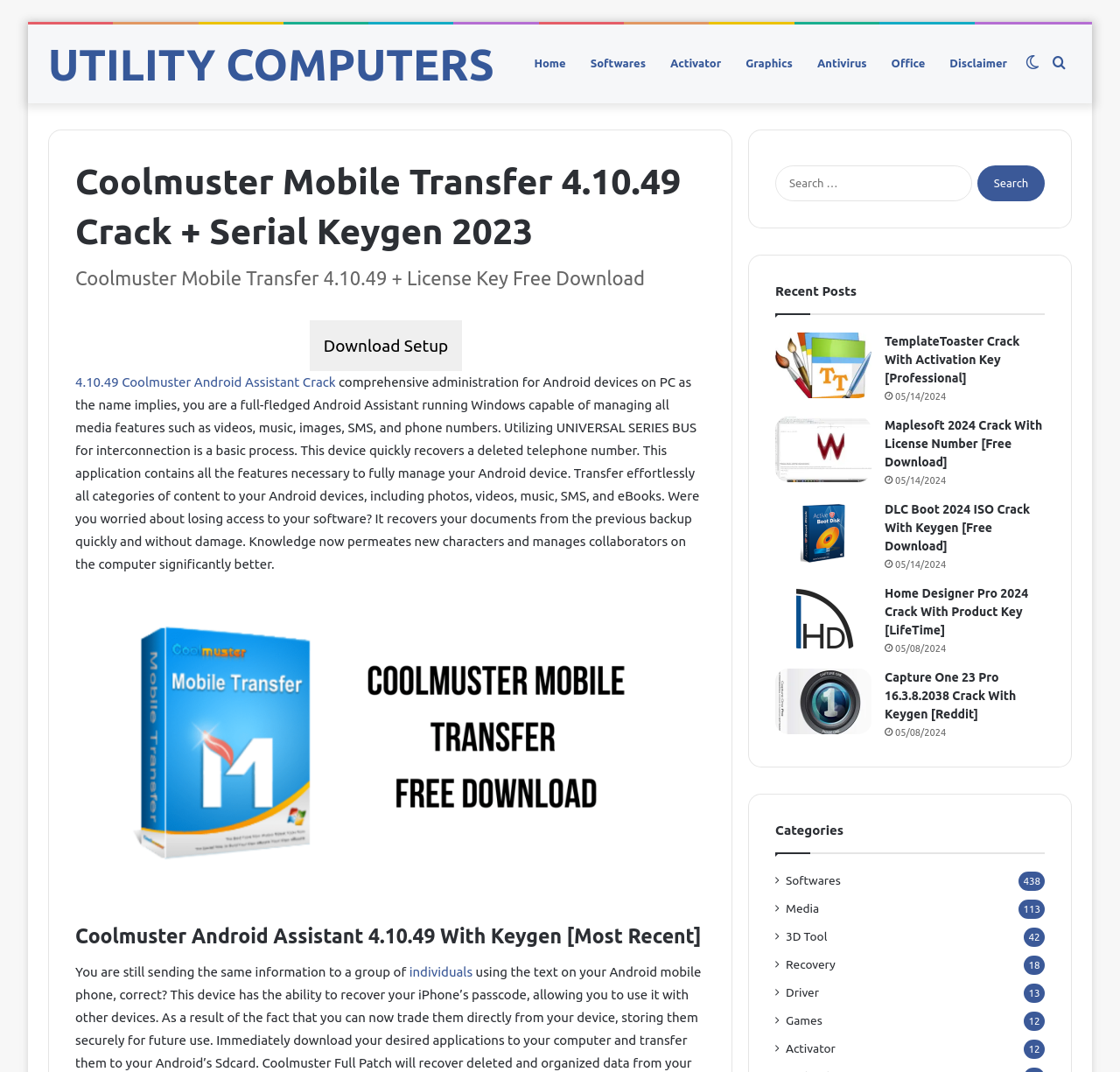What is the name of the software being described?
Using the visual information from the image, give a one-word or short-phrase answer.

Coolmuster Android Assistant